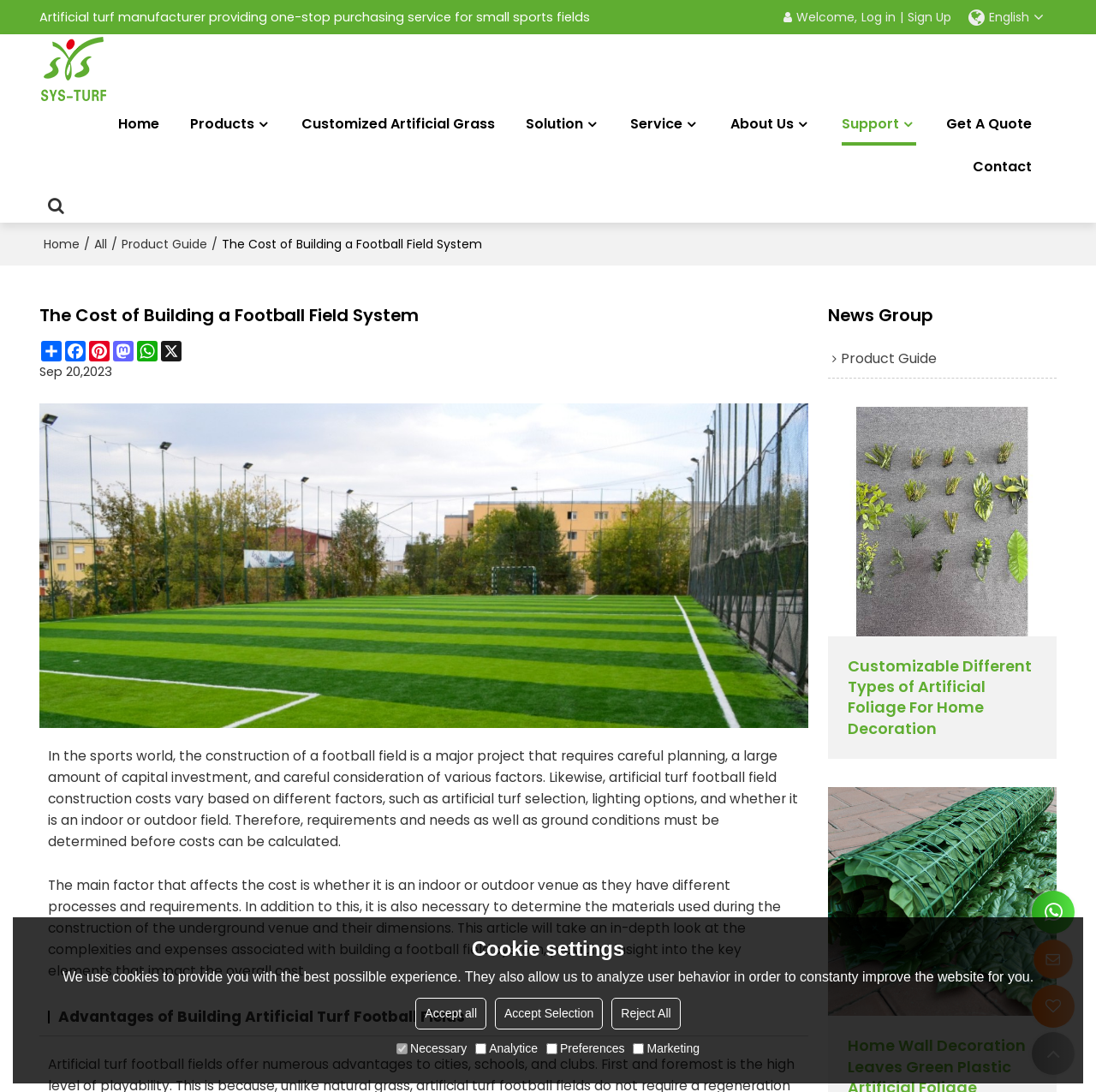Answer the question in a single word or phrase:
What is the company name of the artificial turf manufacturer?

SAINTYOL SPORTS CO., LTD.